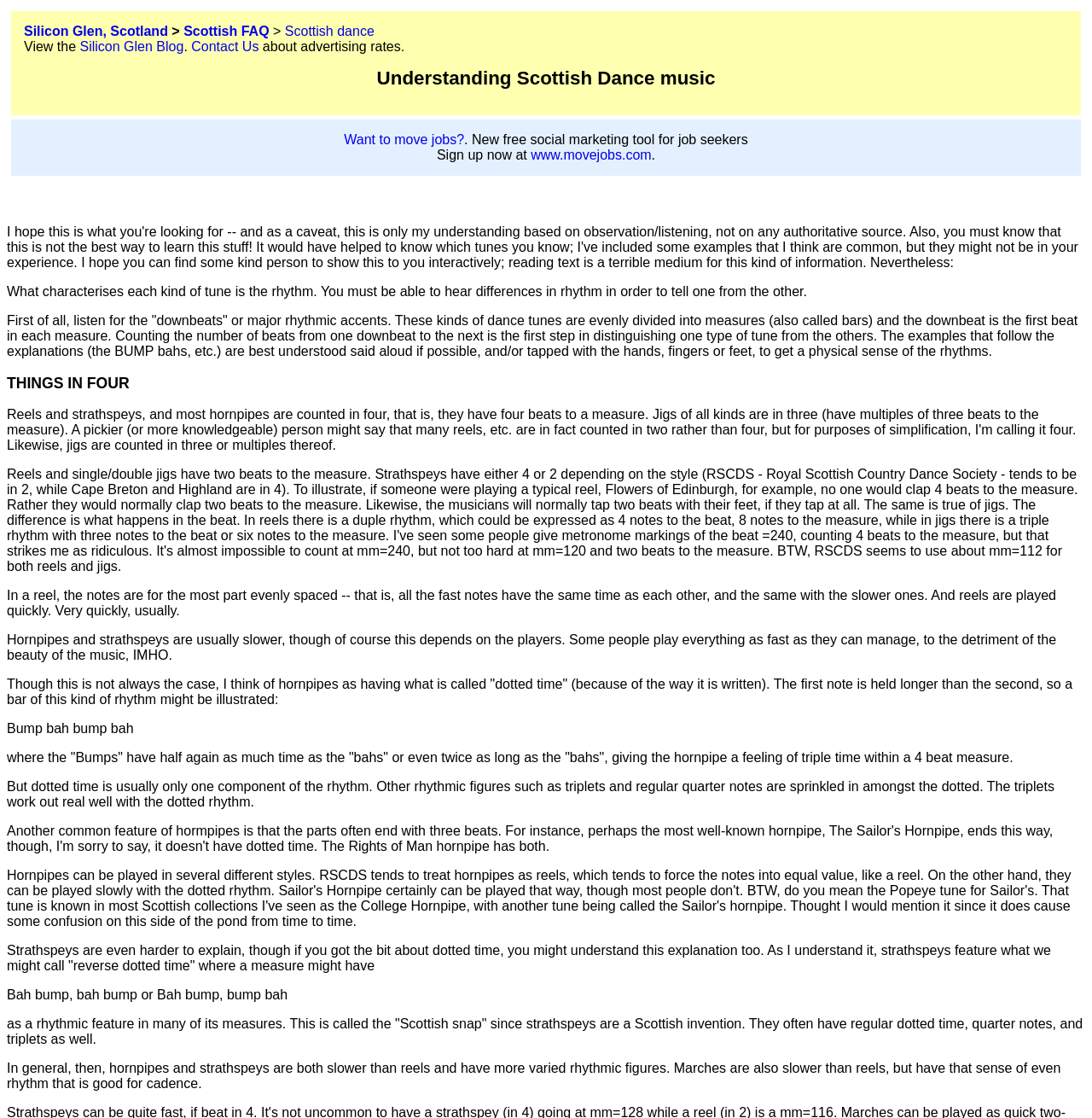Find and provide the bounding box coordinates for the UI element described here: "Want to move jobs?". The coordinates should be given as four float numbers between 0 and 1: [left, top, right, bottom].

[0.315, 0.118, 0.425, 0.131]